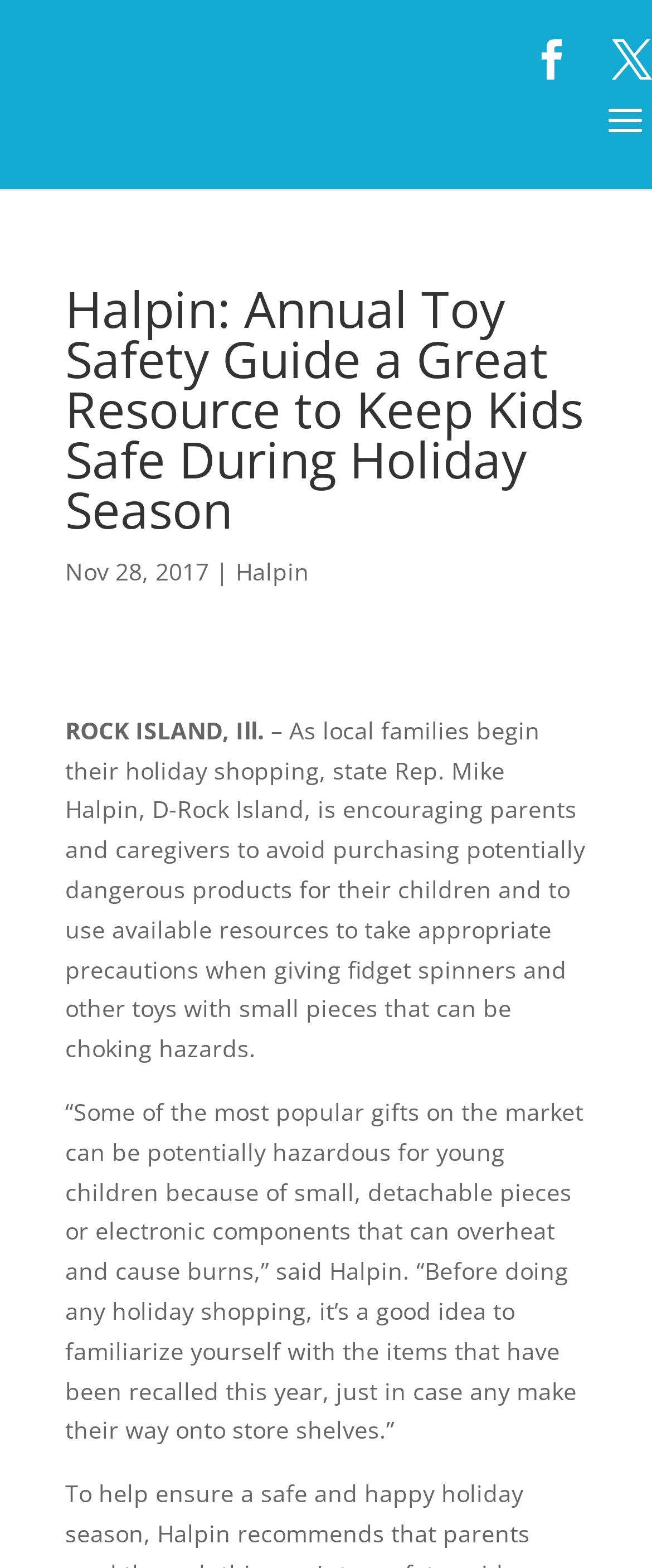Who is encouraging parents to avoid purchasing dangerous products?
Please give a detailed and thorough answer to the question, covering all relevant points.

According to the webpage, state Rep. Mike Halpin, D-Rock Island, is encouraging parents and caregivers to avoid purchasing potentially dangerous products for their children.